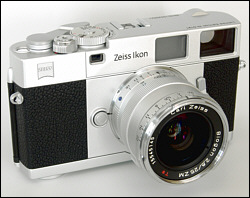What is the camera's photographic system?
Look at the screenshot and give a one-word or phrase answer.

35mm rangefinder